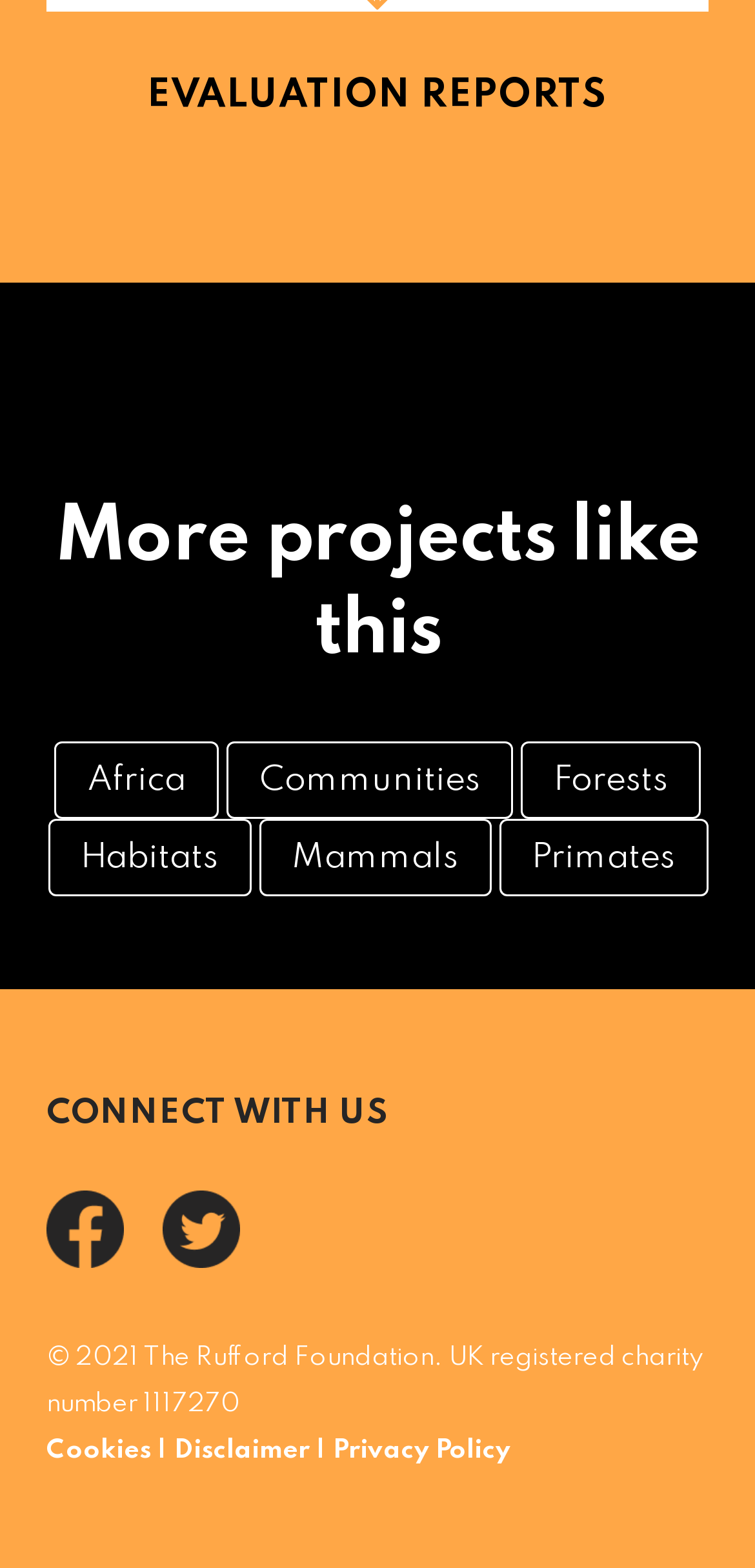Provide a short answer using a single word or phrase for the following question: 
What is the charity number of the organization?

1117270